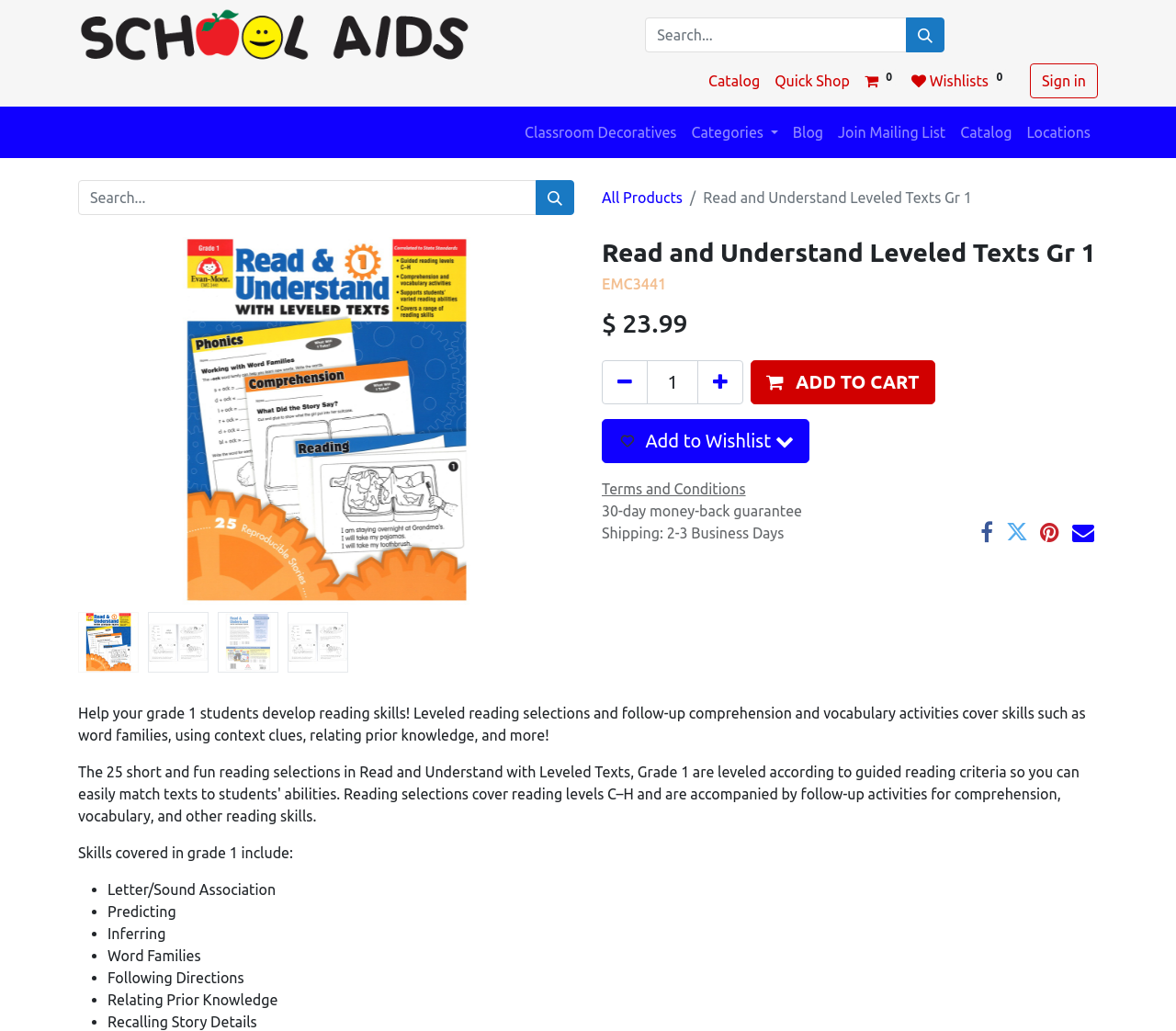Use the details in the image to answer the question thoroughly: 
What is the name of the product on this webpage?

I determined the answer by looking at the heading element with the text 'Read and Understand Leveled Texts Gr 1' which is a prominent element on the webpage, indicating that it is the name of the product being described.